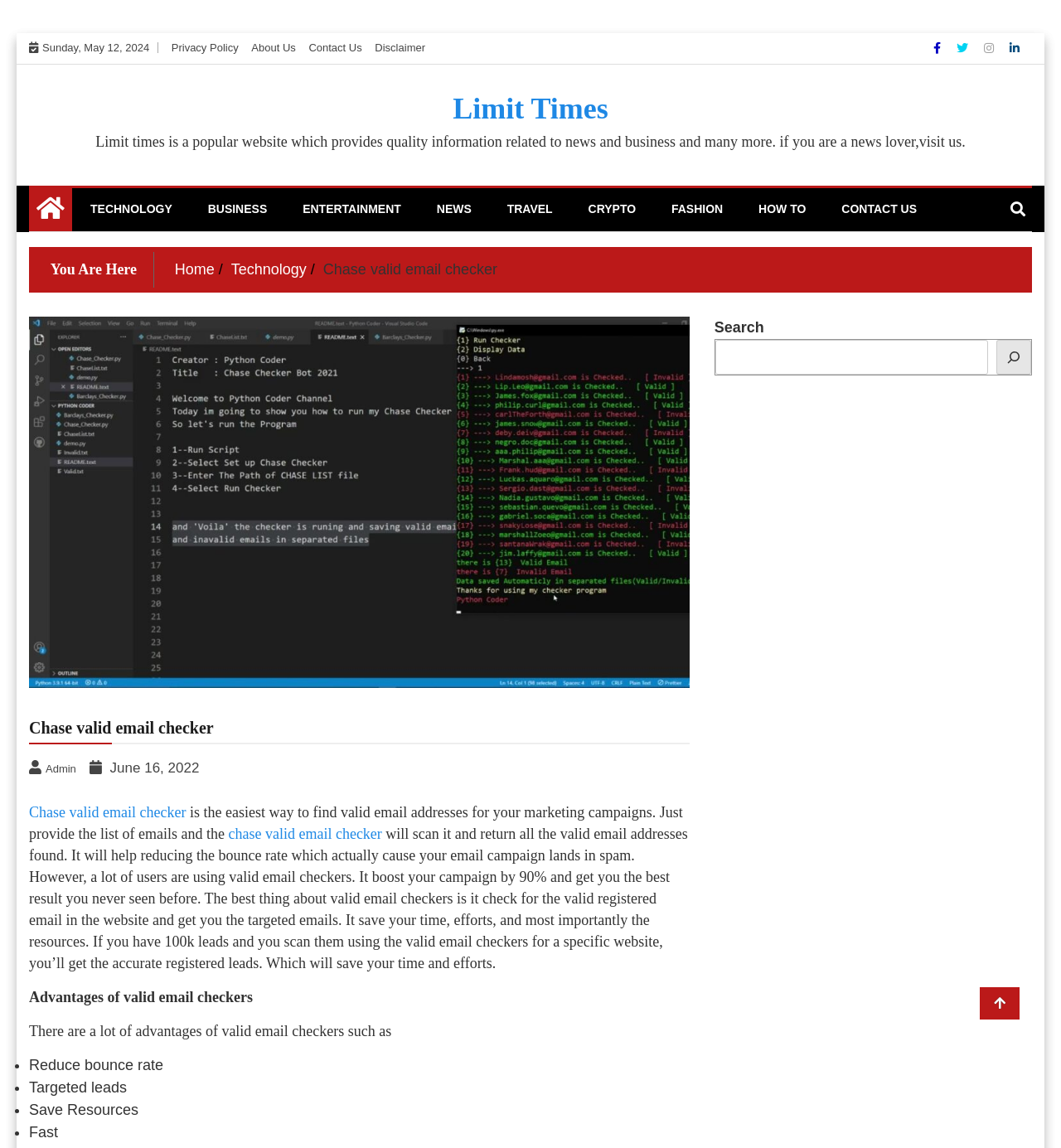Identify the bounding box coordinates for the element you need to click to achieve the following task: "Click on the 'Chase valid email checker' link". The coordinates must be four float values ranging from 0 to 1, formatted as [left, top, right, bottom].

[0.027, 0.276, 0.65, 0.599]